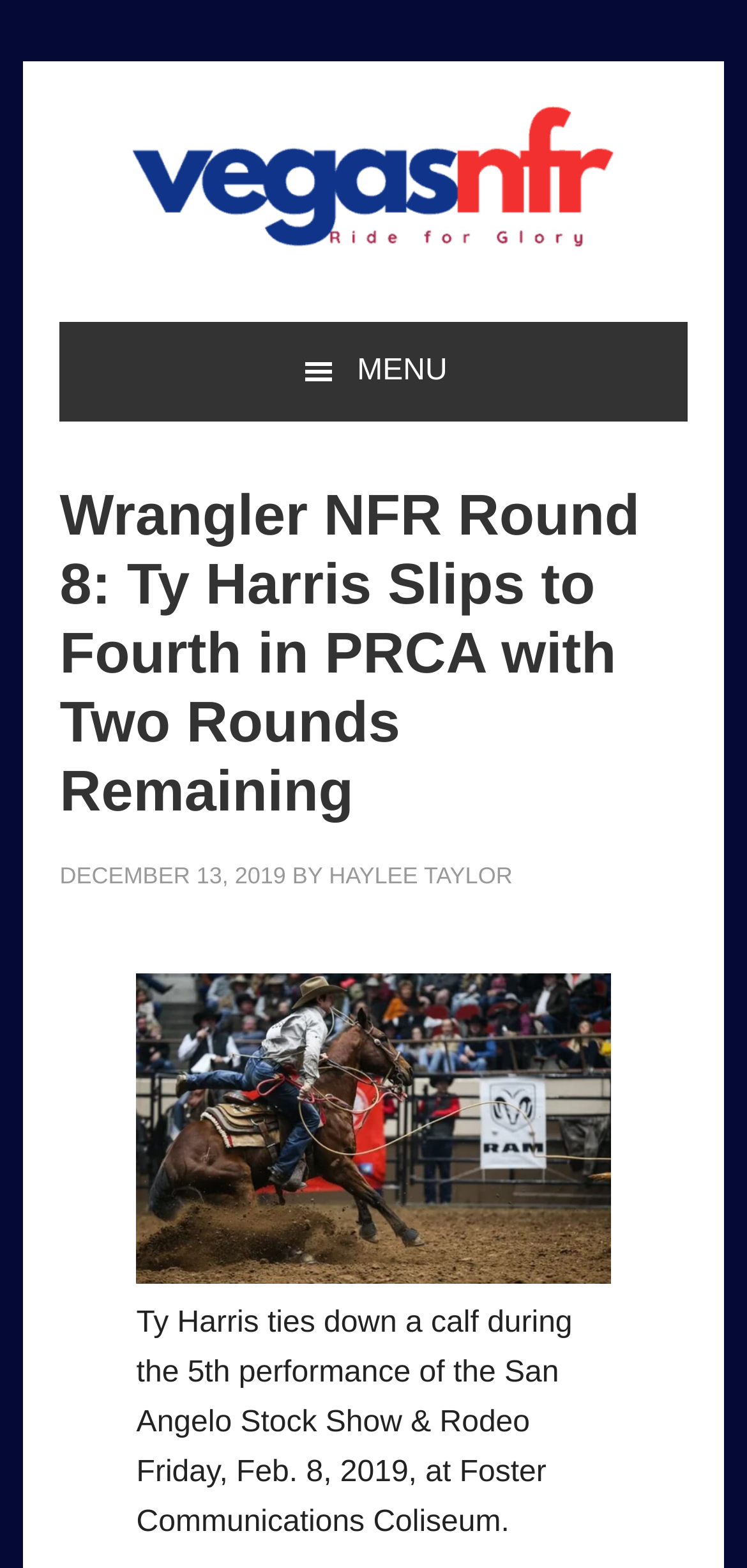Provide a comprehensive description of the webpage.

The webpage is about a news article titled "Wrangler NFR Round 8: Ty Harris Slips to Fourth in PRCA with Two Rounds Remaining". At the top left corner, there are three "Skip to" links, allowing users to navigate to primary navigation, main content, or primary sidebar. 

Below these links, a prominent "WATCH NFR LIVE 2023" link is displayed, taking up most of the width of the page. 

To the right of the "WATCH NFR LIVE 2023" link, a menu button is located, which can be expanded to reveal a header section. The header section contains the article title, a timestamp indicating the article was published on December 13, 2019, and the author's name, Haylee Taylor. 

Below the header section, a large image takes up most of the page's width, showing Ty Harris tying down a calf during a rodeo event. The image has a caption describing the scene.